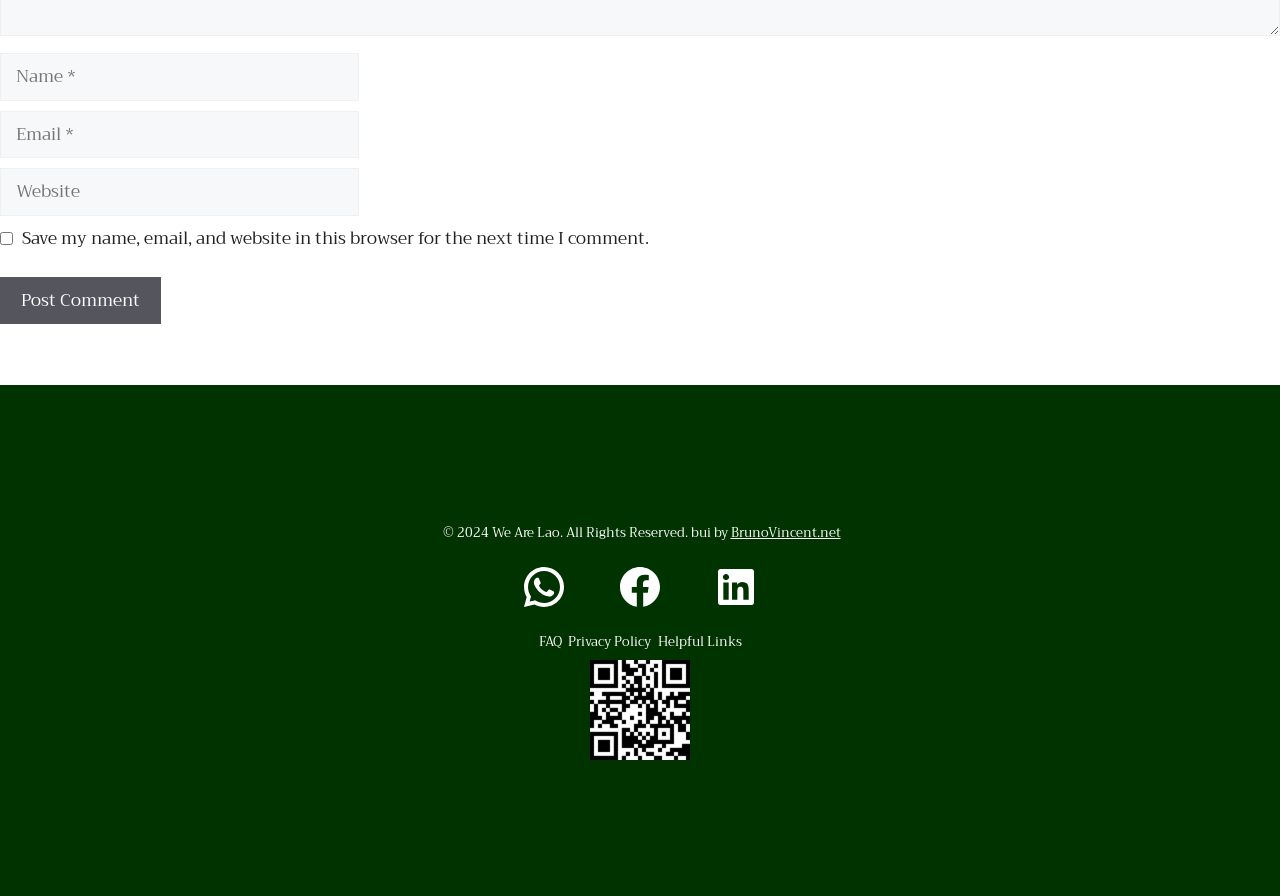Please find and report the bounding box coordinates of the element to click in order to perform the following action: "Click the Post Comment button". The coordinates should be expressed as four float numbers between 0 and 1, in the format [left, top, right, bottom].

[0.0, 0.309, 0.126, 0.362]